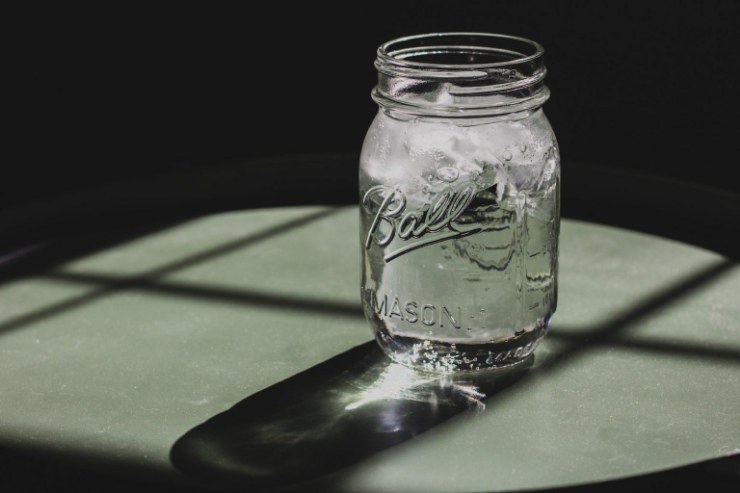What is the jar iconic for?
With the help of the image, please provide a detailed response to the question.

The jar is iconic for its role in canning and preserving, which is mentioned in the caption as a key aspect of its identity and functionality.